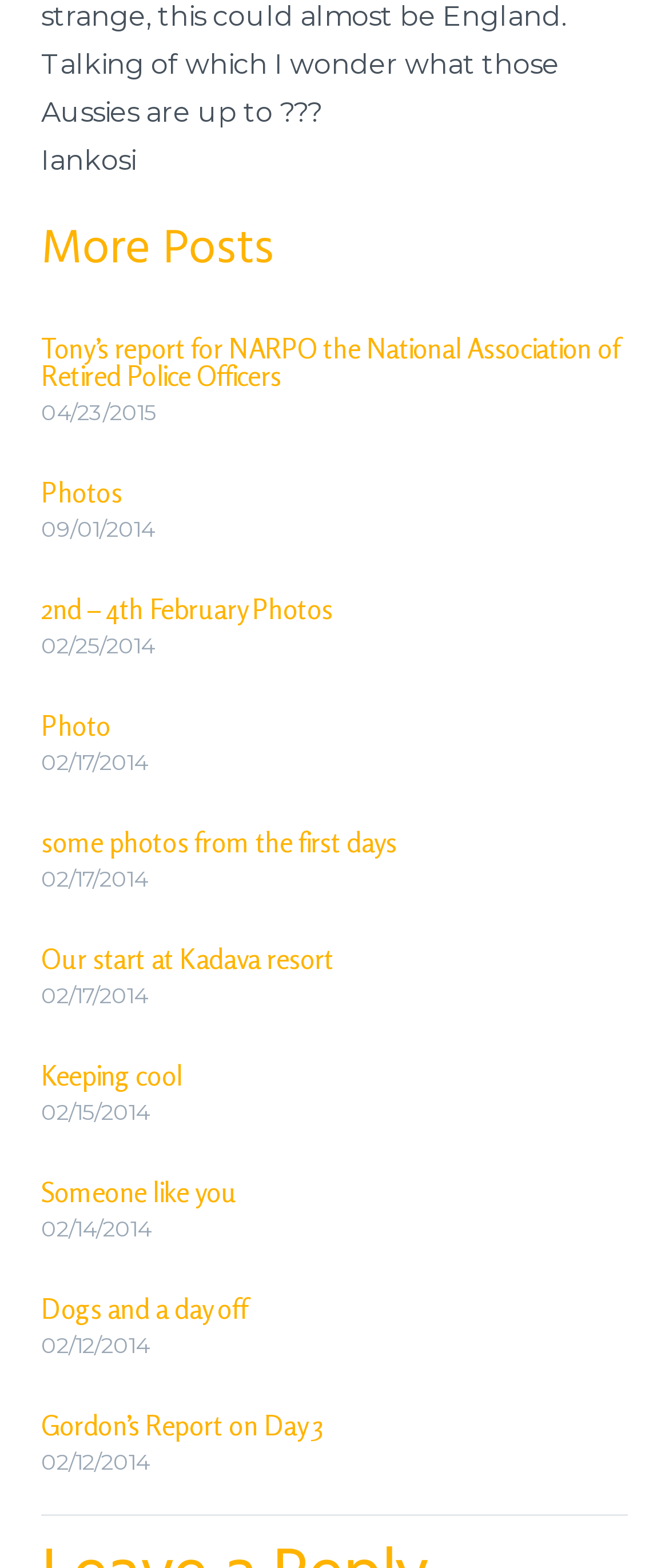What is the common format of the dates in the articles?
Based on the image, respond with a single word or phrase.

DD/MM/YYYY